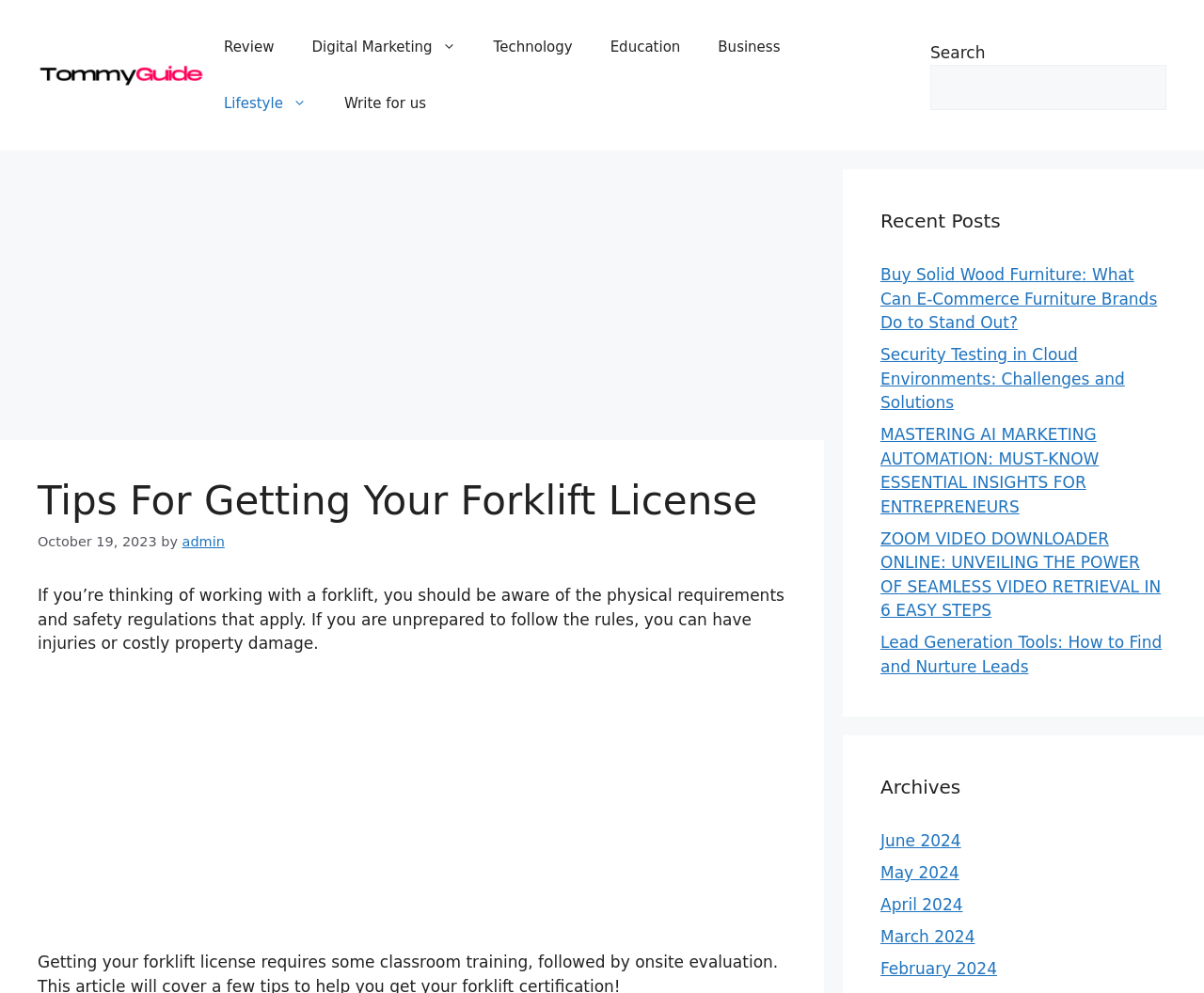Determine the bounding box coordinates of the clickable area required to perform the following instruction: "Check recent posts". The coordinates should be represented as four float numbers between 0 and 1: [left, top, right, bottom].

[0.731, 0.208, 0.969, 0.237]